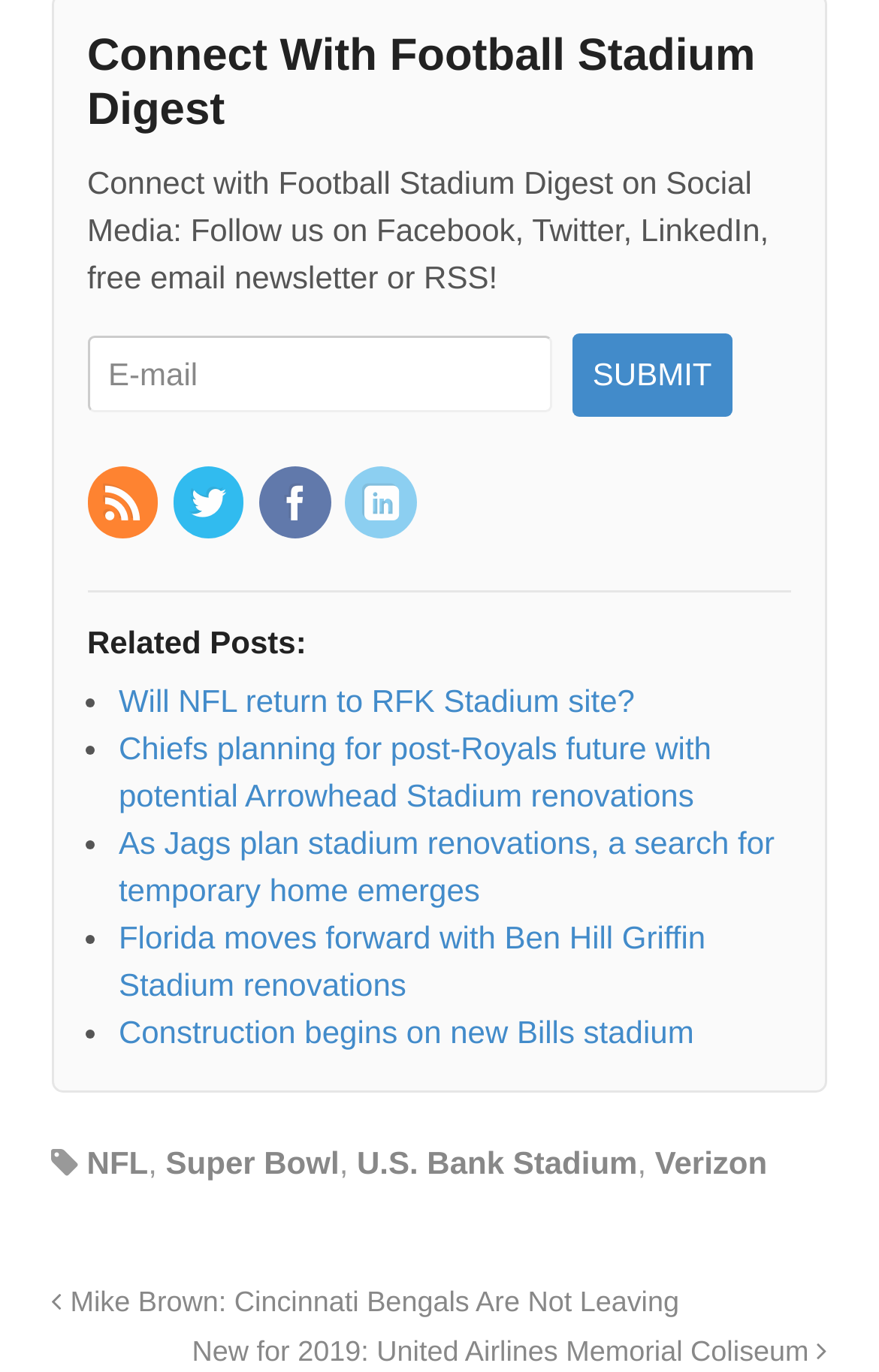What is the purpose of the textbox?
Please look at the screenshot and answer in one word or a short phrase.

To enter email